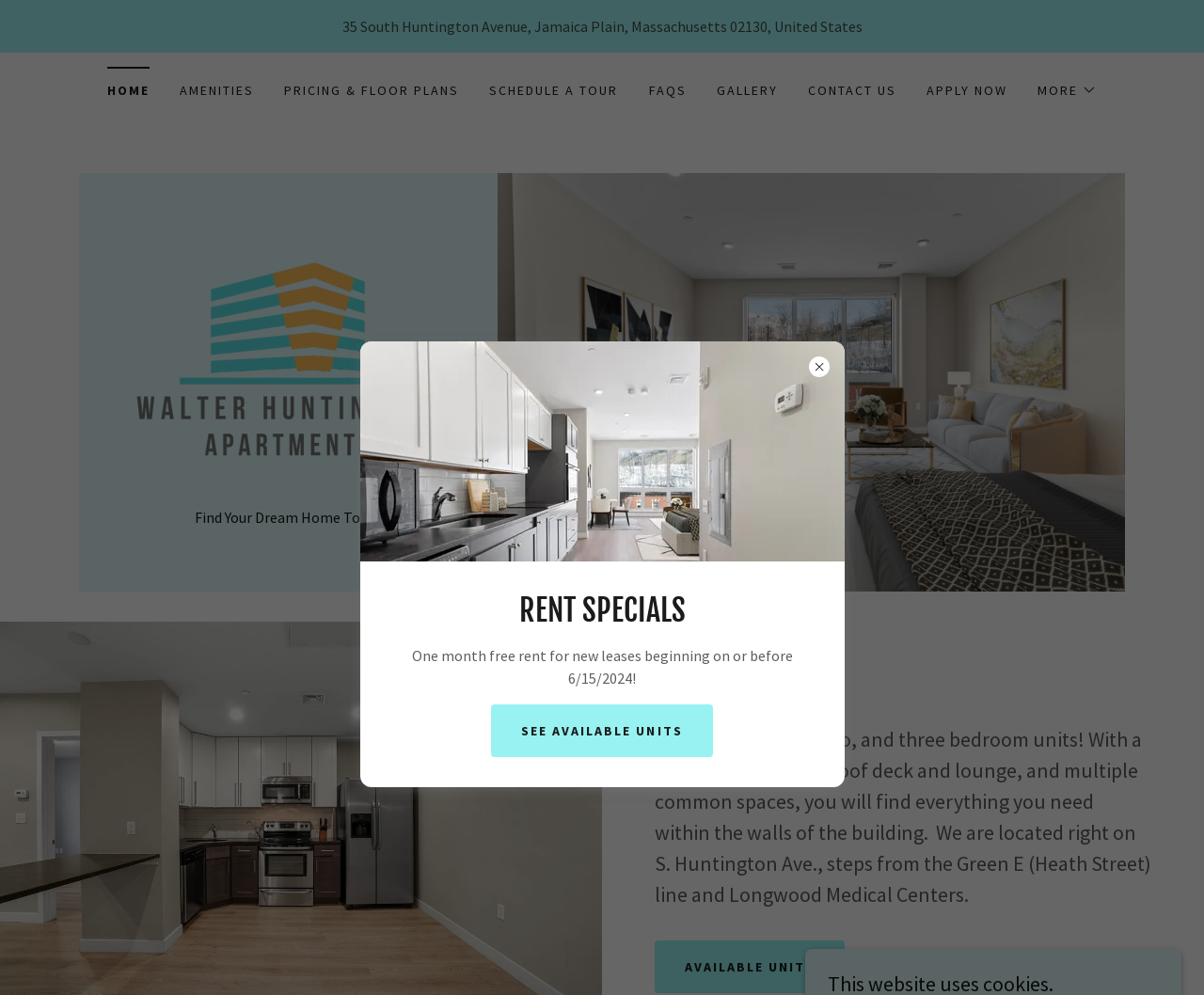Identify and provide the bounding box coordinates of the UI element described: "More". The coordinates should be formatted as [left, top, right, bottom], with each number being a float between 0 and 1.

[0.861, 0.079, 0.911, 0.102]